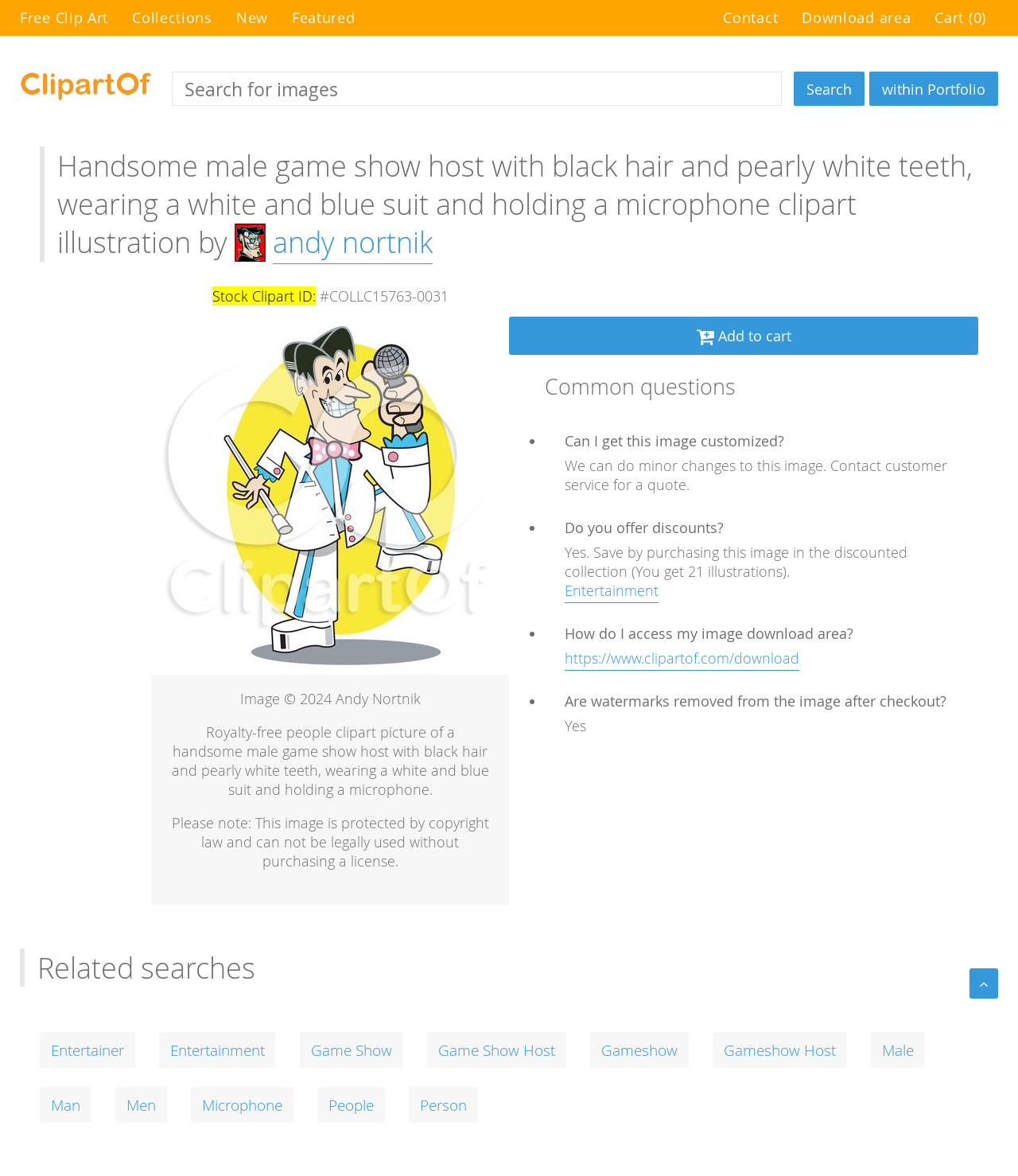Determine the bounding box coordinates of the element's region needed to click to follow the instruction: "Download the clipart illustration". Provide these coordinates as four float numbers between 0 and 1, formatted as [left, top, right, bottom].

[0.5, 0.269, 0.961, 0.302]